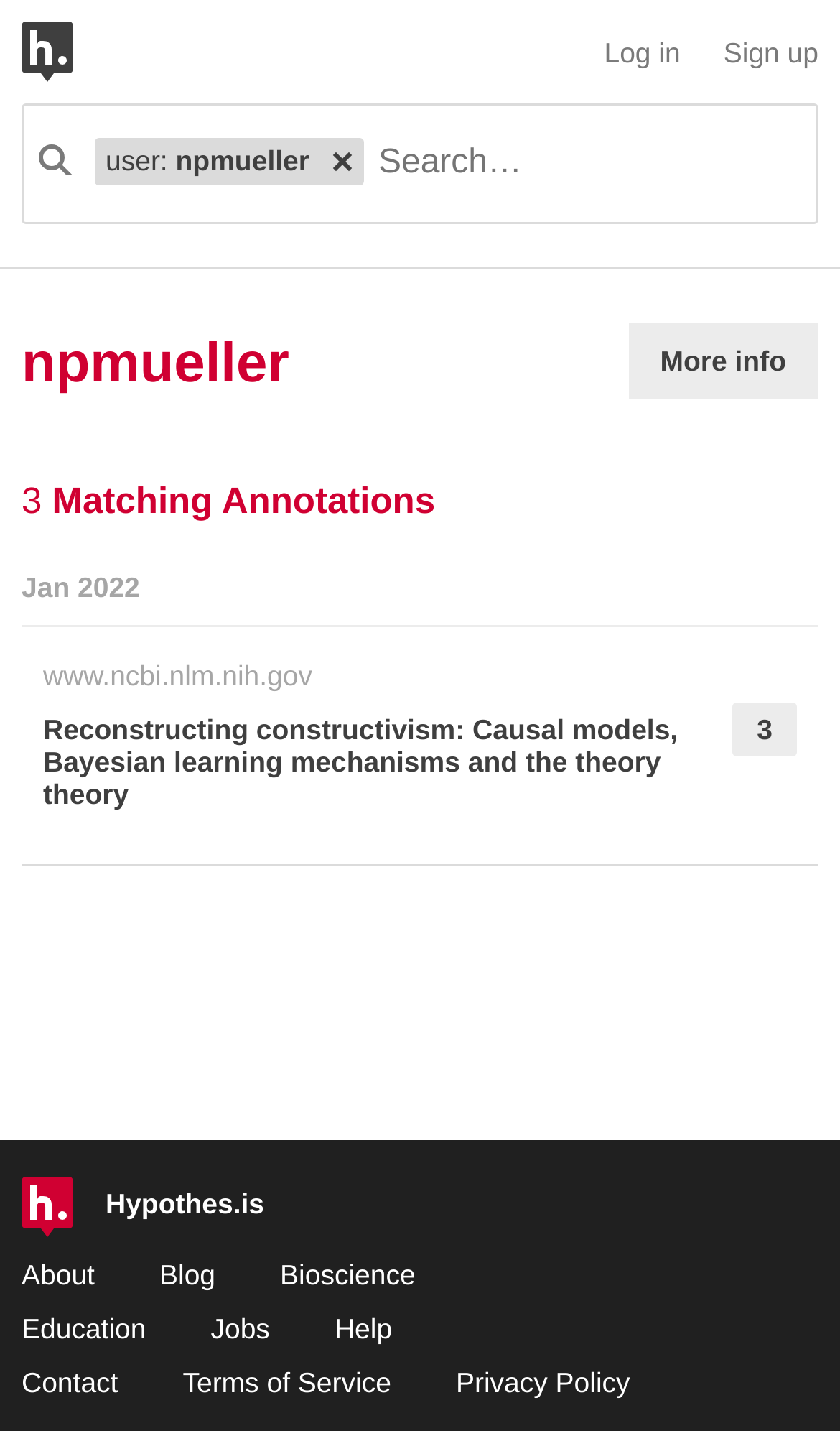Could you provide the bounding box coordinates for the portion of the screen to click to complete this instruction: "Search for annotations"?

[0.026, 0.072, 0.974, 0.157]